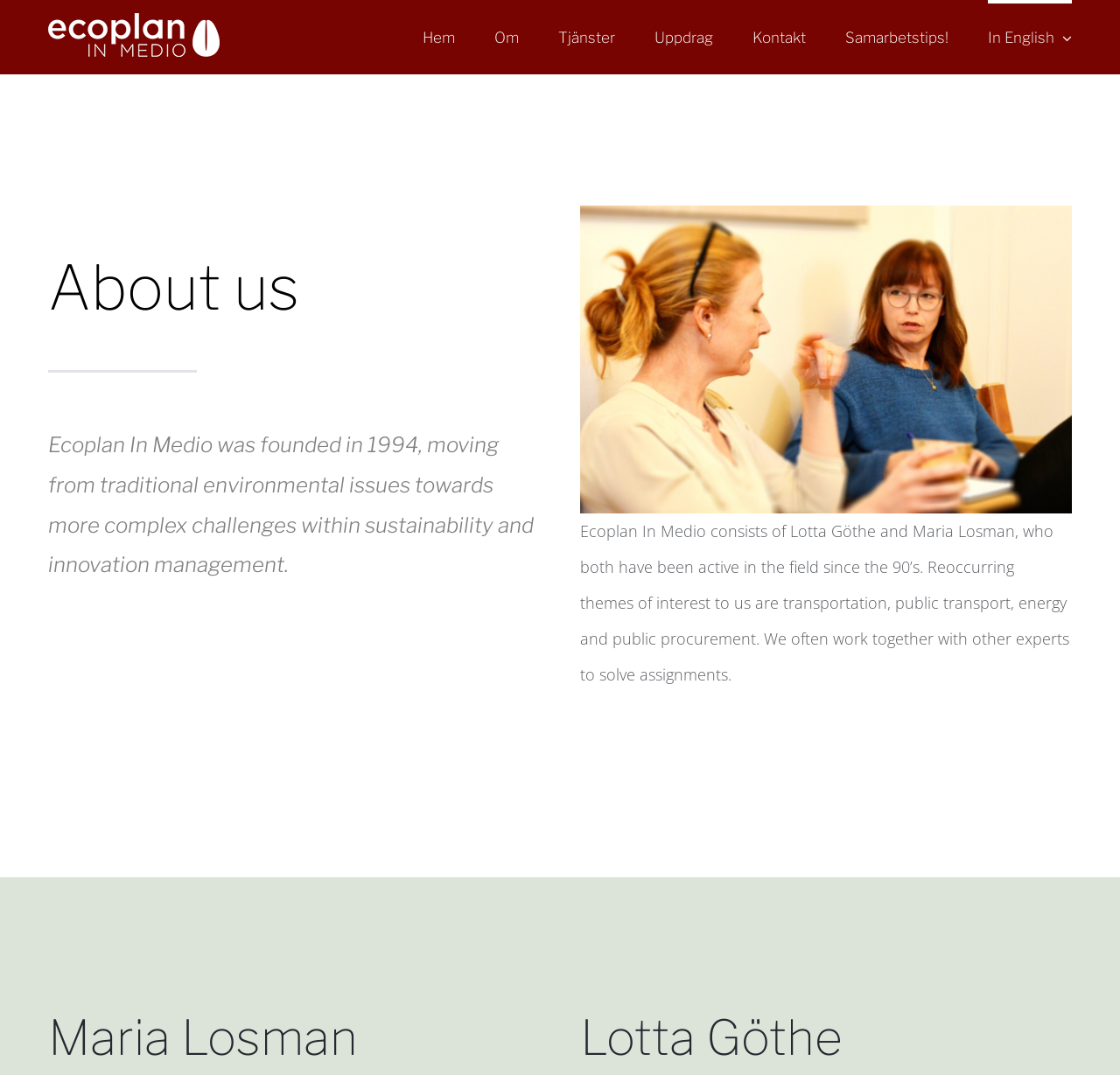Please identify the bounding box coordinates of the clickable area that will allow you to execute the instruction: "Click the Ecoplan In Medio logo".

[0.043, 0.012, 0.196, 0.053]